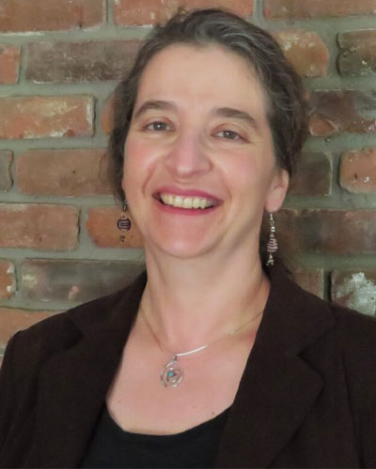What is Susan Dieterlen wearing around her neck?
Please give a detailed and elaborate answer to the question.

According to the caption, Susan Dieterlen is adorned with a distinctive silver necklace that adds a touch of elegance to her outfit.